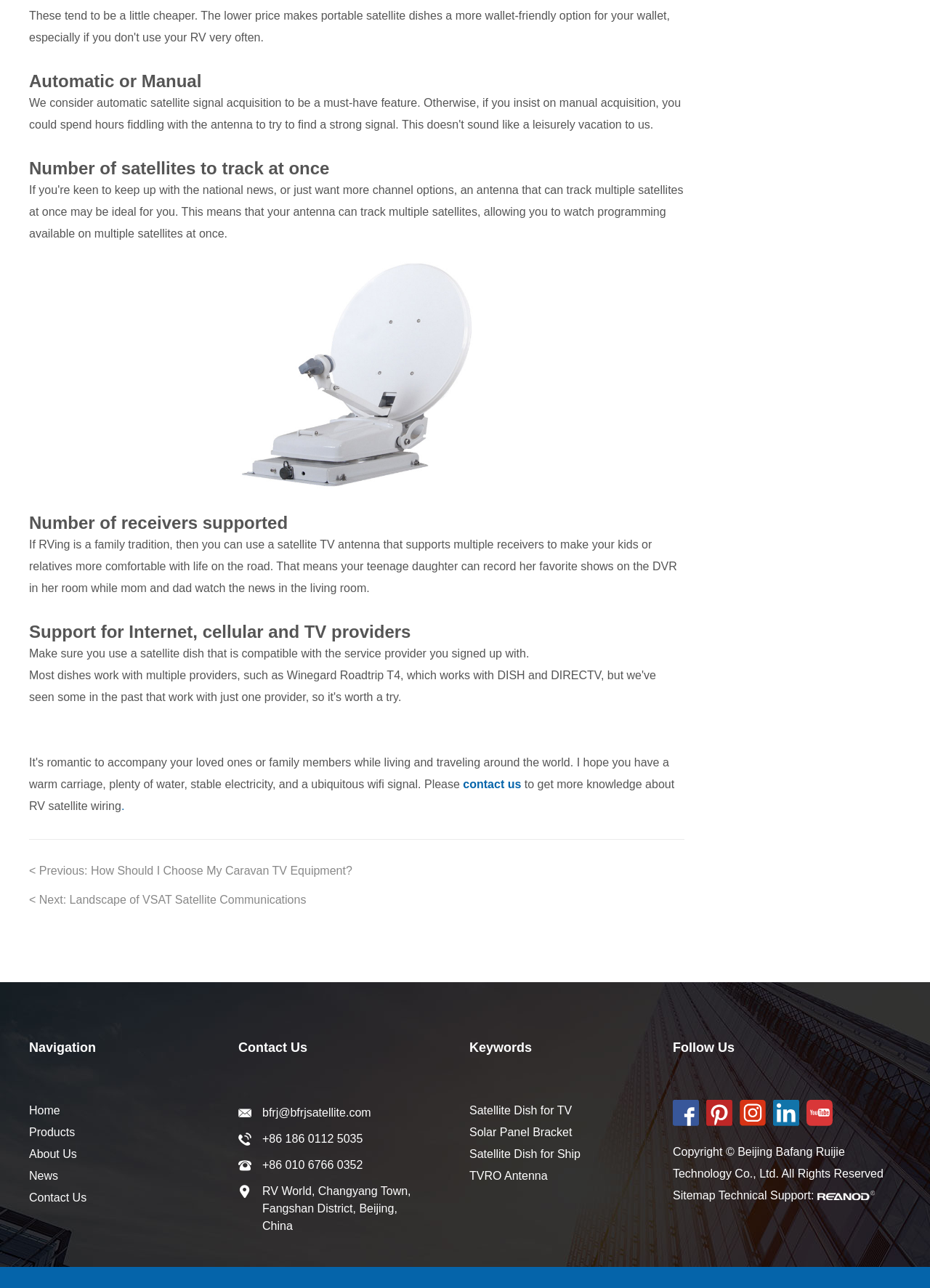Please find the bounding box coordinates of the element that must be clicked to perform the given instruction: "Click the 'How Should I Choose My Caravan TV Equipment?' link". The coordinates should be four float numbers from 0 to 1, i.e., [left, top, right, bottom].

[0.098, 0.671, 0.379, 0.681]